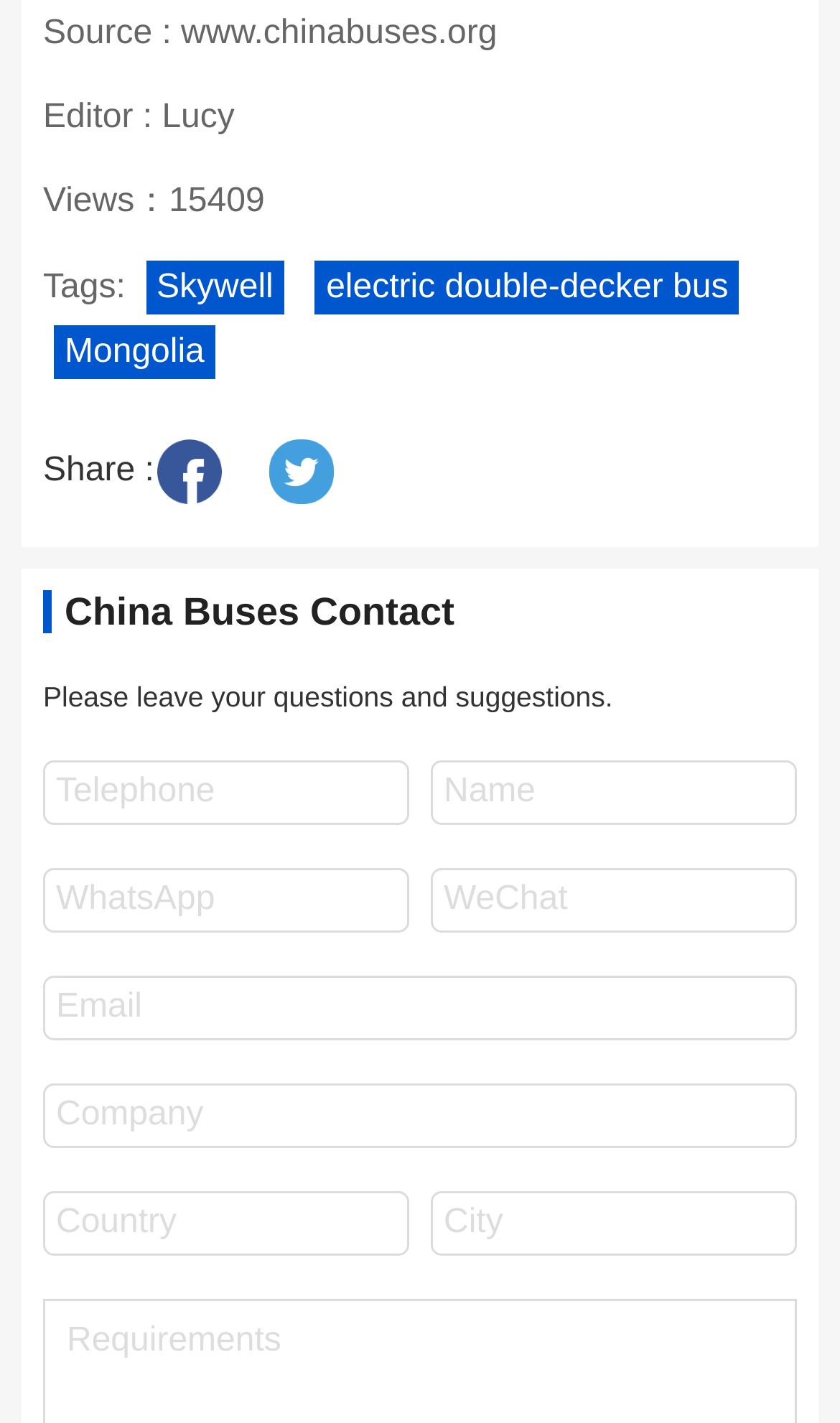Find the bounding box coordinates of the clickable element required to execute the following instruction: "Click the link to Mongolia". Provide the coordinates as four float numbers between 0 and 1, i.e., [left, top, right, bottom].

[0.064, 0.228, 0.256, 0.266]